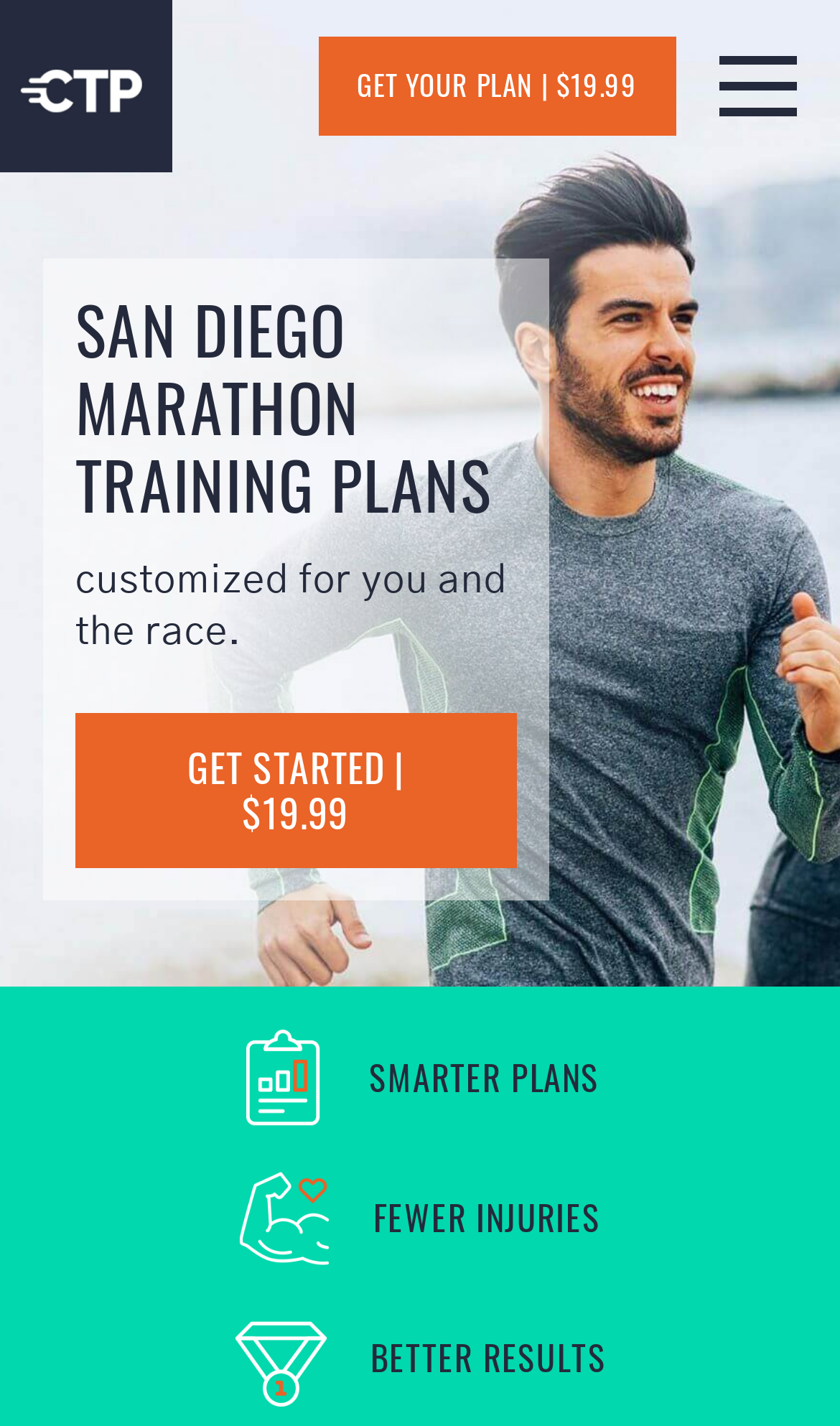Can you extract the primary headline text from the webpage?

SAN DIEGO MARATHON TRAINING PLANS